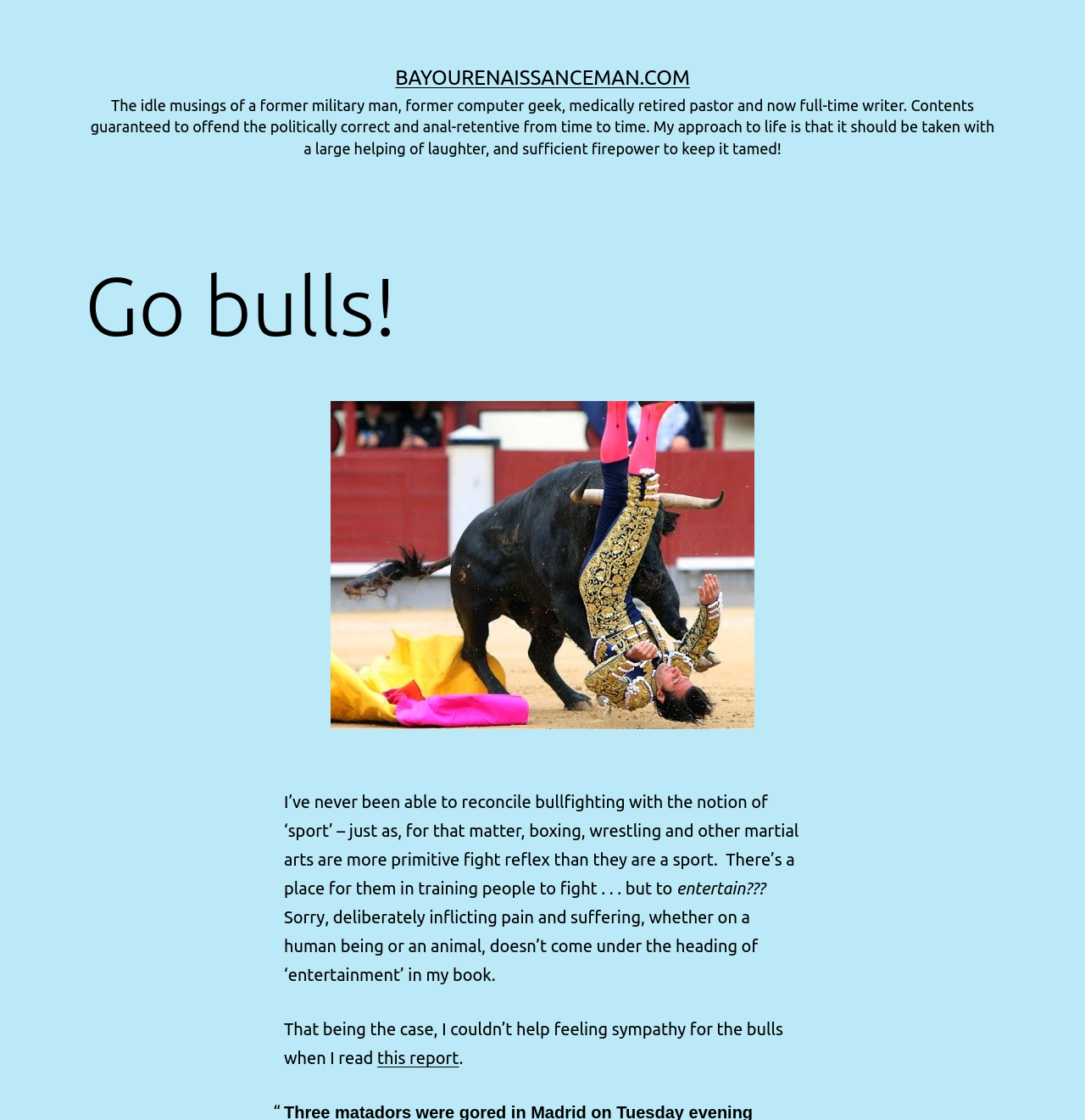What is the author's opinion on bullfighting?
Please use the image to deliver a detailed and complete answer.

The author's opinion on bullfighting can be inferred from the static text 'I’ve never been able to reconcile bullfighting with the notion of ‘sport’...' and 'Sorry, deliberately inflicting pain and suffering, whether on a human being or an animal, doesn’t come under the heading of ‘entertainment’ in my book.' which indicates that the author is against bullfighting.